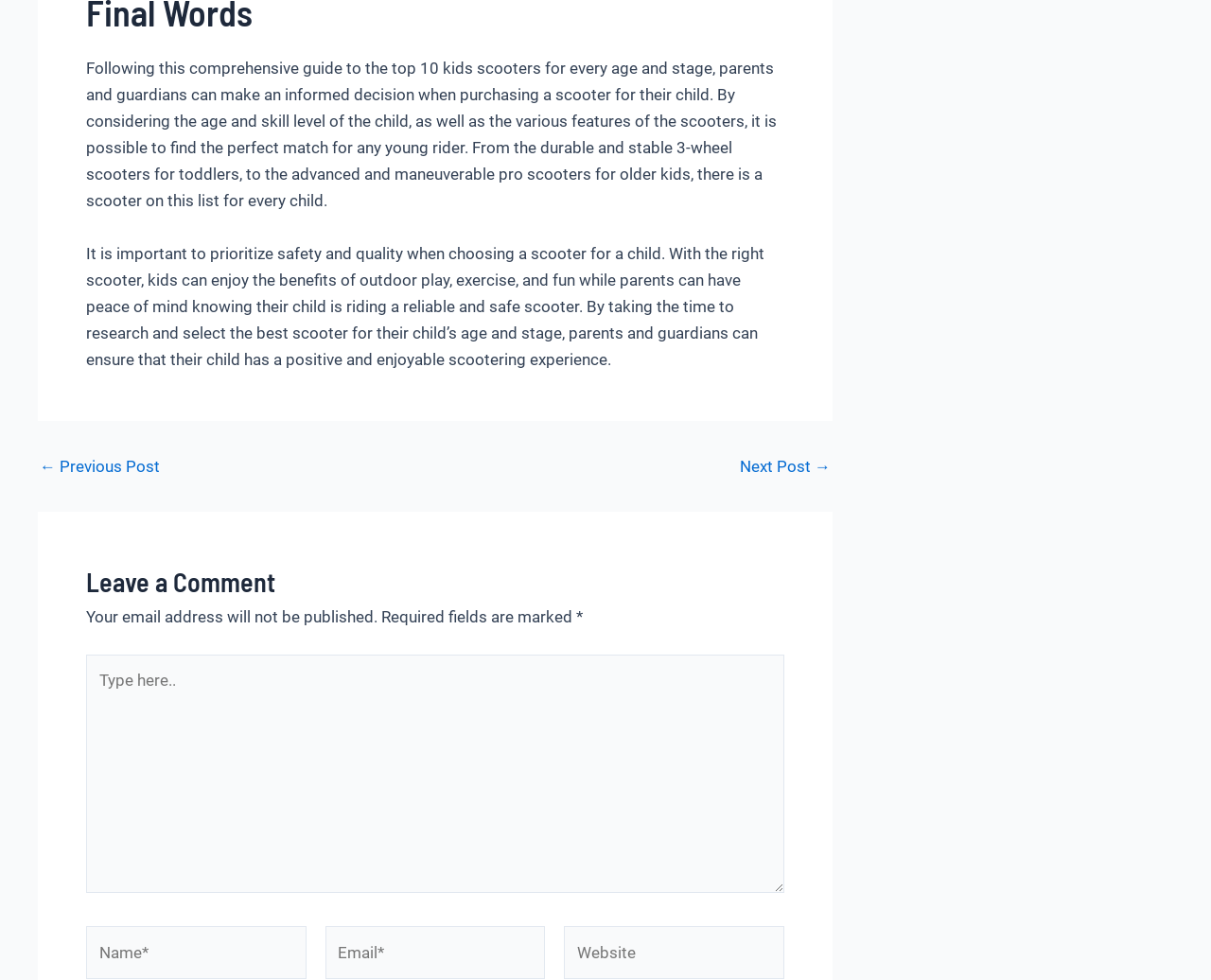Using a single word or phrase, answer the following question: 
How many text boxes are there in the comment section?

4